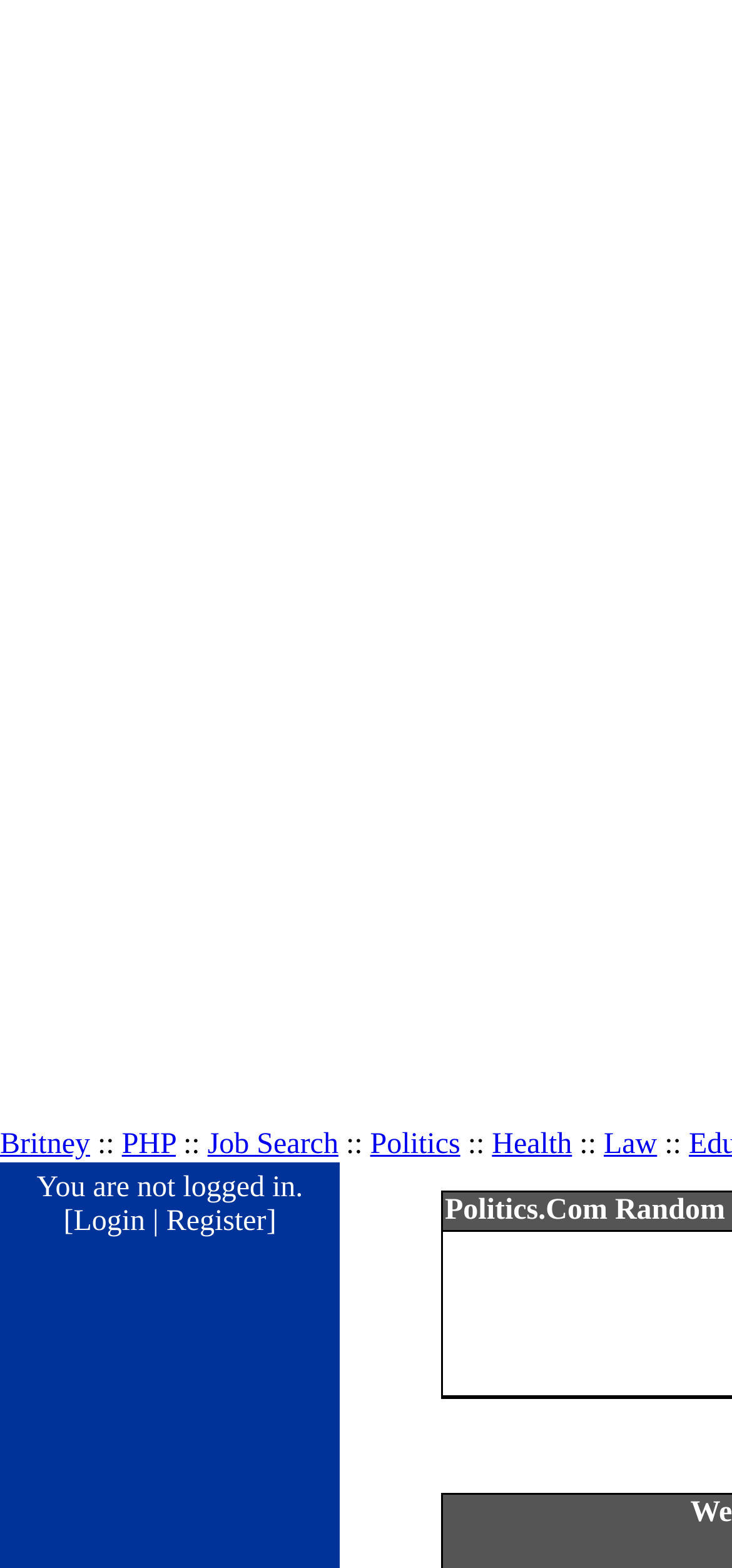Determine the bounding box coordinates for the clickable element required to fulfill the instruction: "click on Britney". Provide the coordinates as four float numbers between 0 and 1, i.e., [left, top, right, bottom].

[0.0, 0.72, 0.123, 0.74]